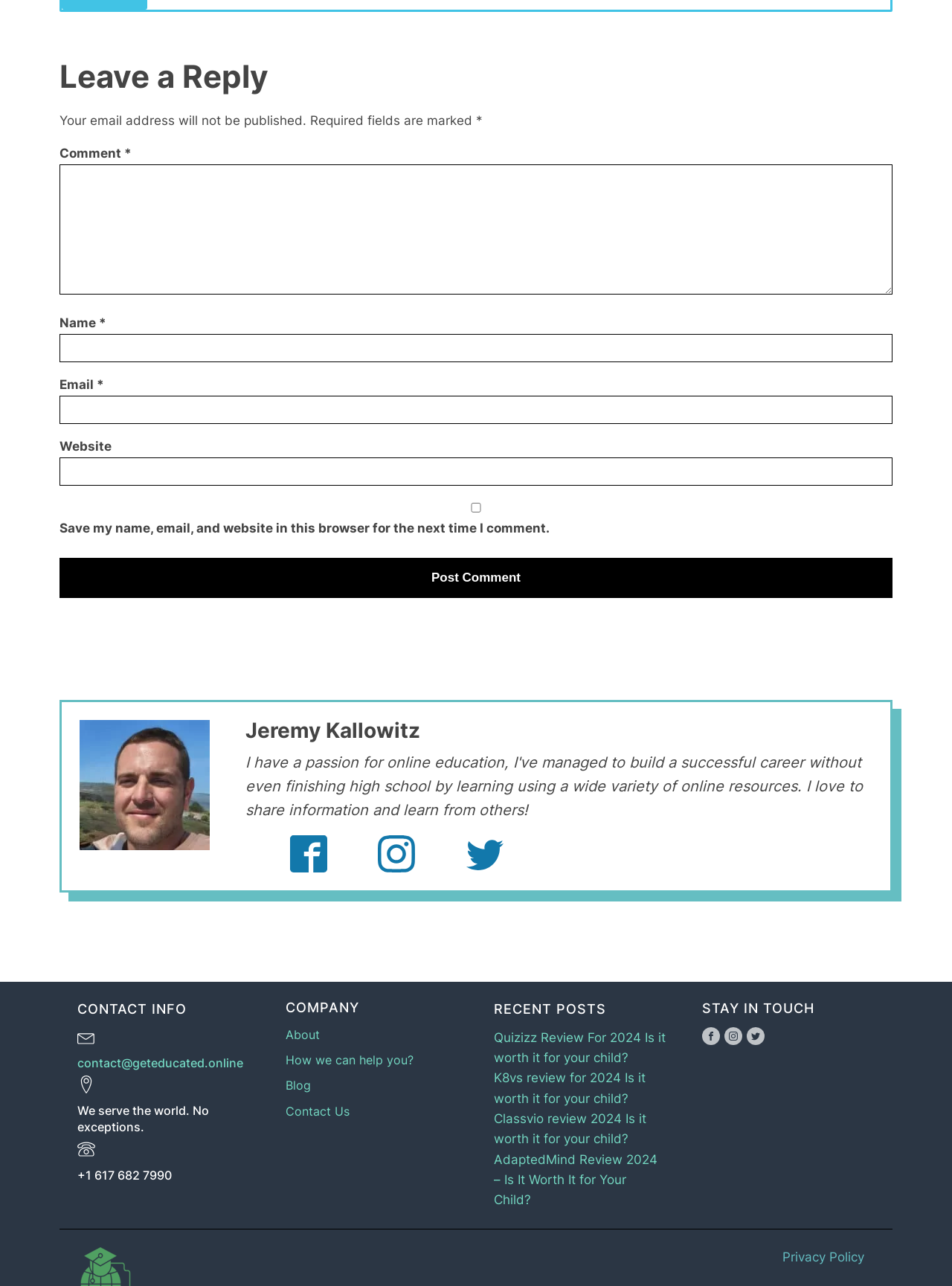Use a single word or phrase to answer the question:
How many social media links are there?

6